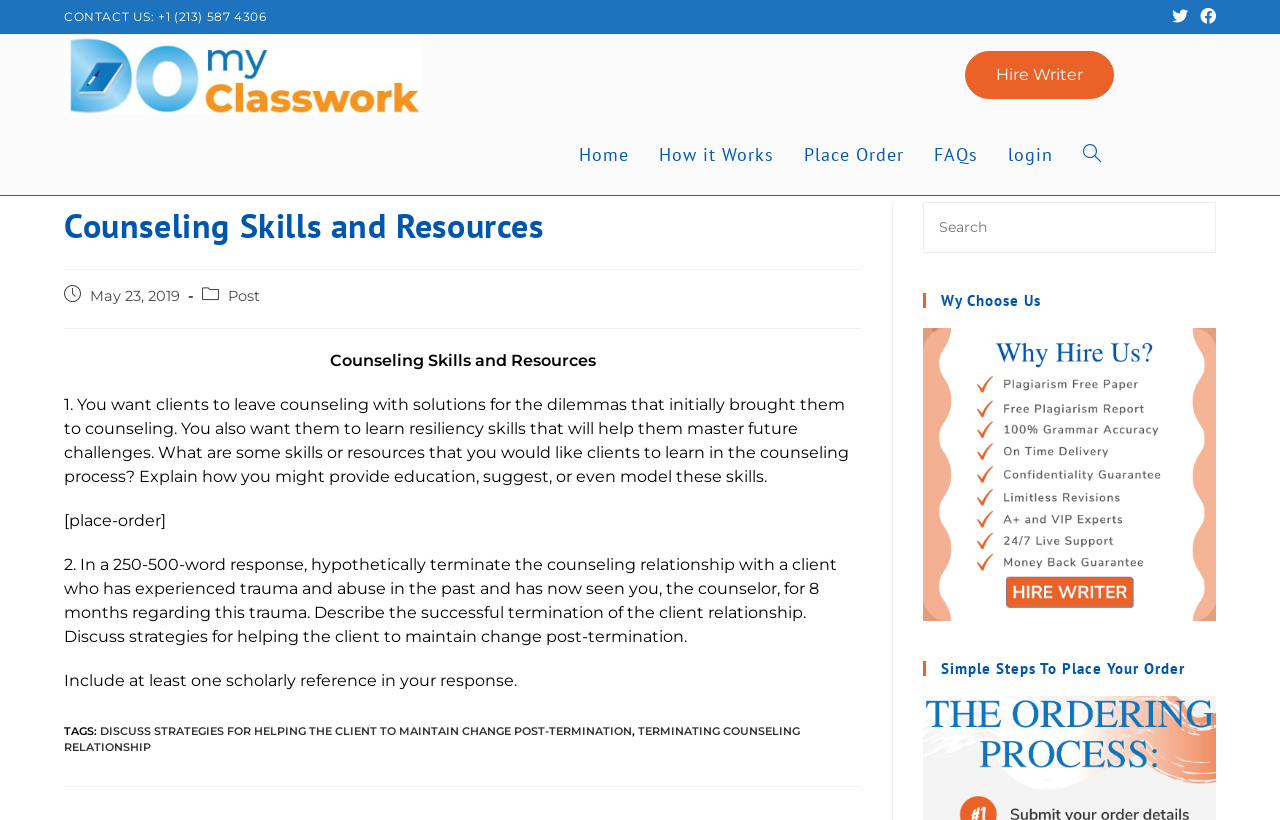Please provide a brief answer to the question using only one word or phrase: 
What is the purpose of the 'Hire Writer' button?

To hire a writer